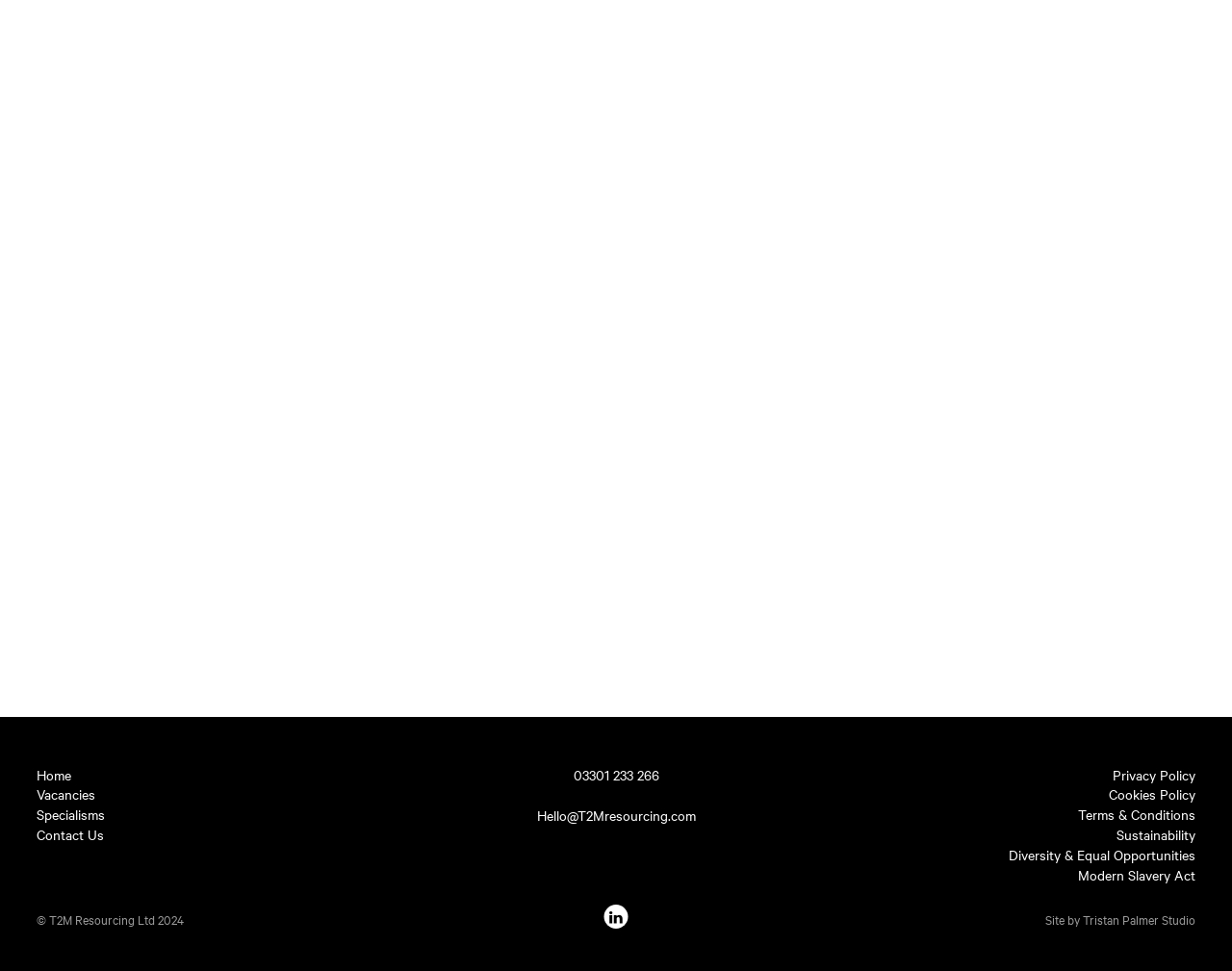Select the bounding box coordinates of the element I need to click to carry out the following instruction: "call the phone number".

[0.465, 0.787, 0.535, 0.808]